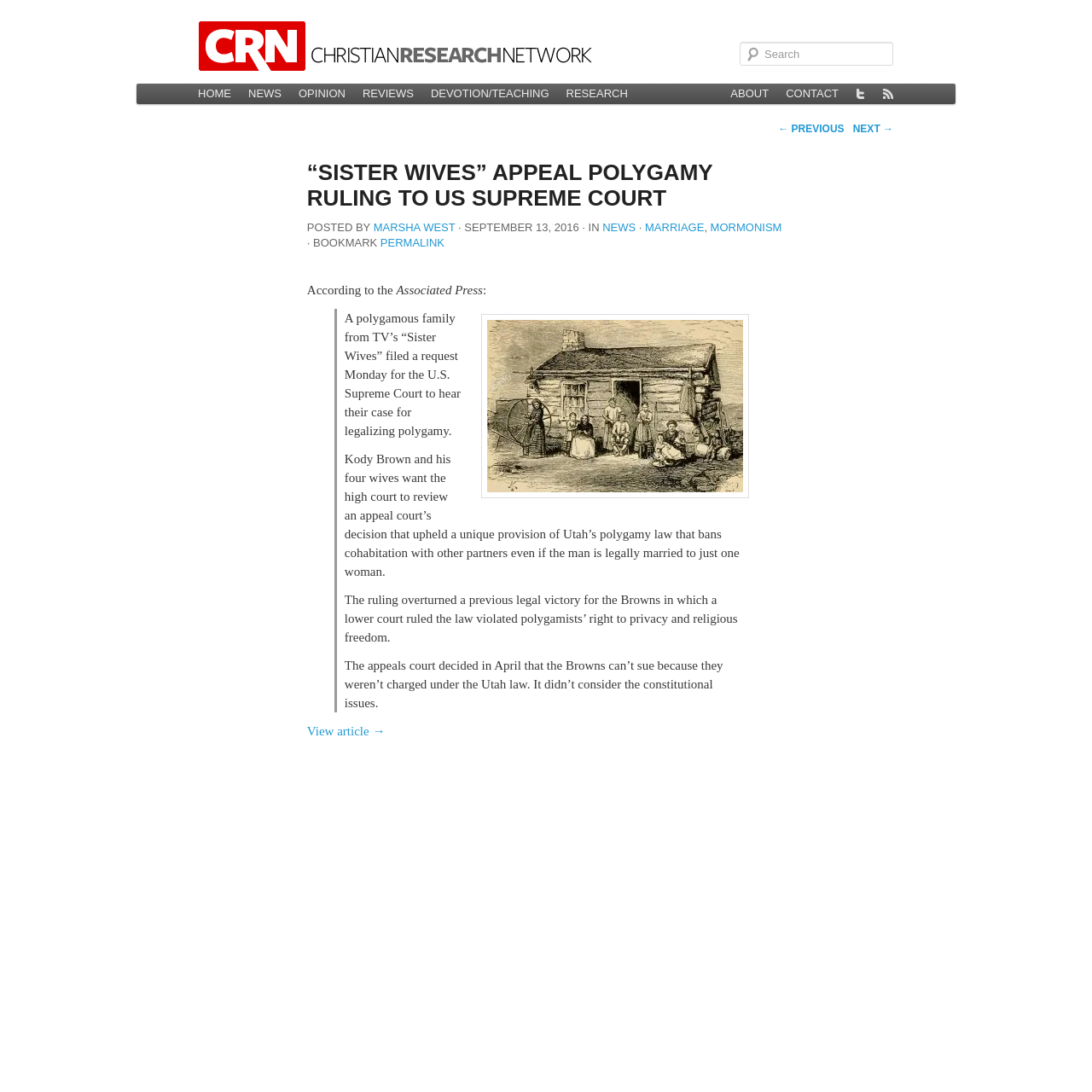Using the elements shown in the image, answer the question comprehensively: What is the name of the TV show mentioned in the article?

The article mentions a polygamous family from TV's 'Sister Wives' filing a request to the US Supreme Court to hear their case for legalizing polygamy.